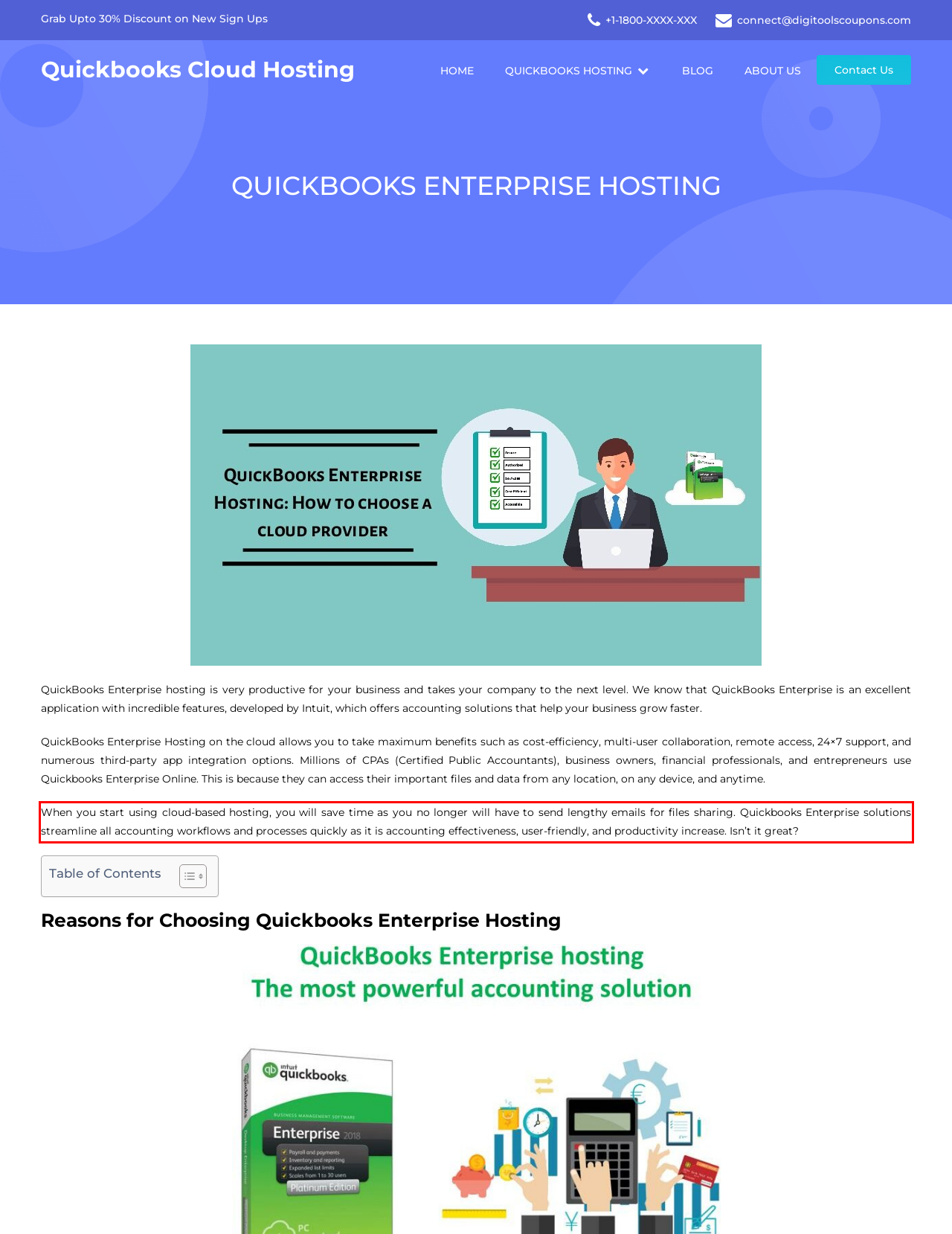Given the screenshot of the webpage, identify the red bounding box, and recognize the text content inside that red bounding box.

When you start using cloud-based hosting, you will save time as you no longer will have to send lengthy emails for files sharing. Quickbooks Enterprise solutions streamline all accounting workflows and processes quickly as it is accounting effectiveness, user-friendly, and productivity increase. Isn’t it great?